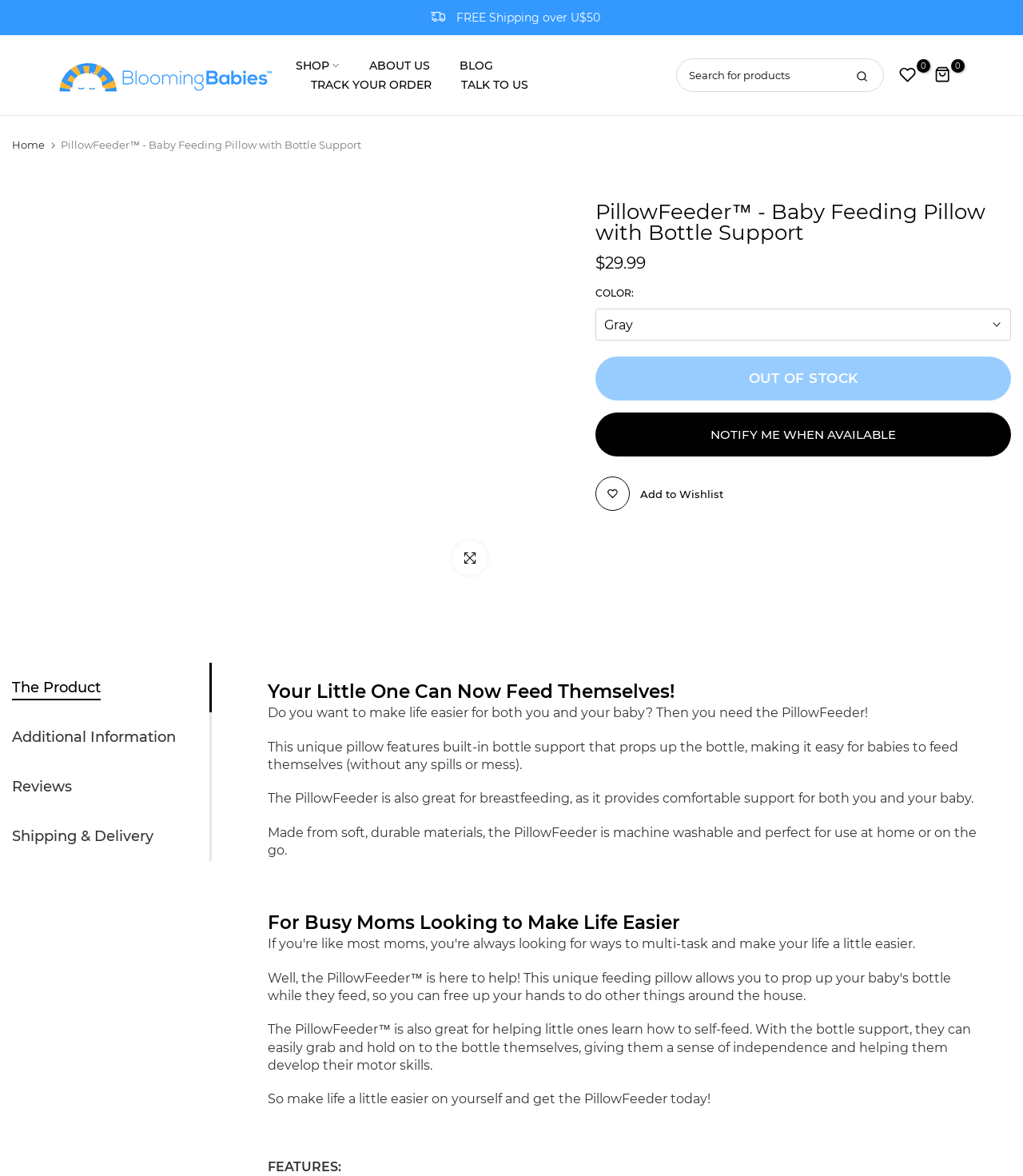By analyzing the image, answer the following question with a detailed response: What is the color option available for the PillowFeeder?

The color option available for the PillowFeeder is Gray, which can be selected from the color options provided on the webpage.